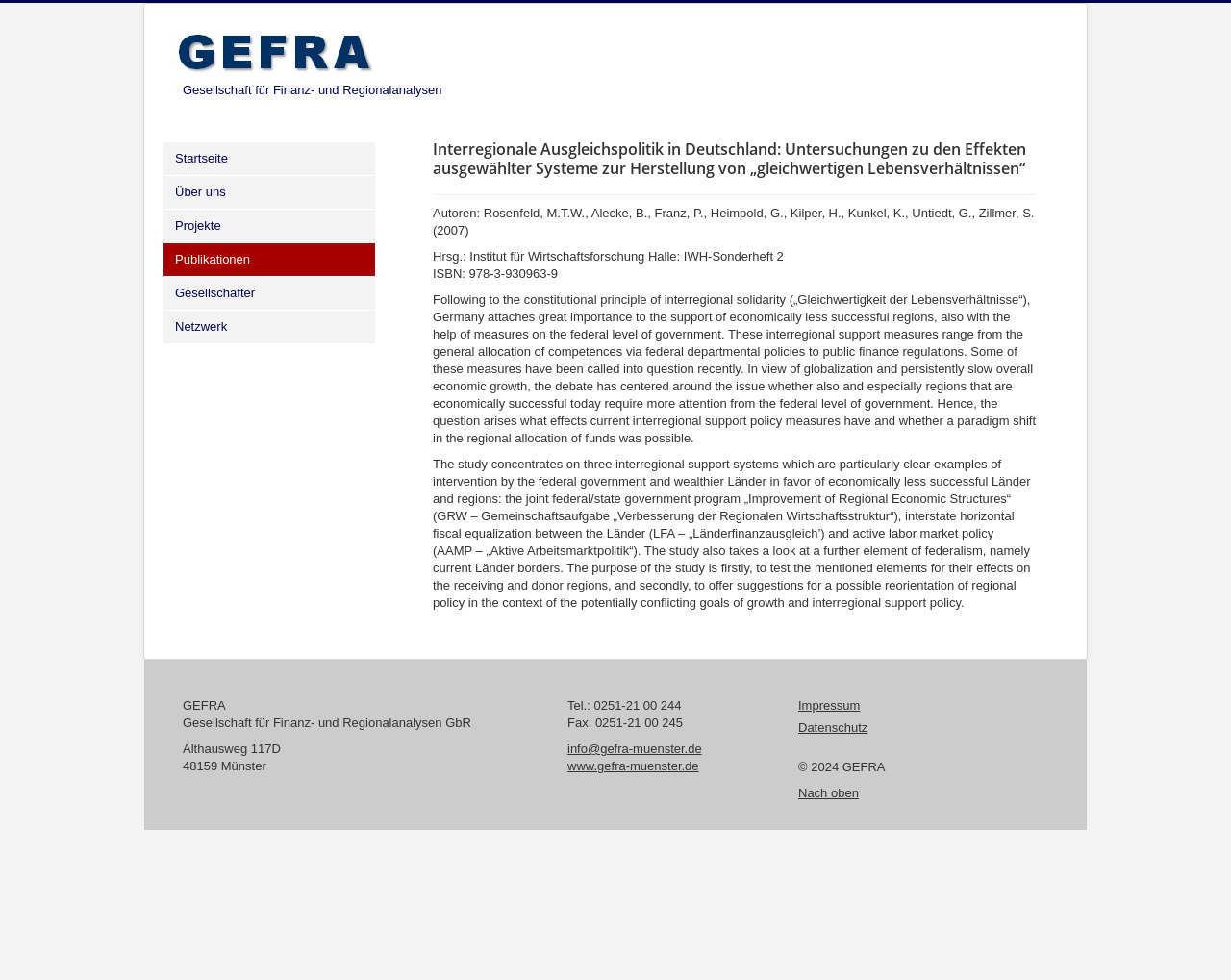Refer to the image and answer the question with as much detail as possible: What is the name of the organization?

The name of the organization can be found in the top-left corner of the webpage, where it is written 'GEFRA Gesellschaft für Finanz- und Regionalanalysen'.